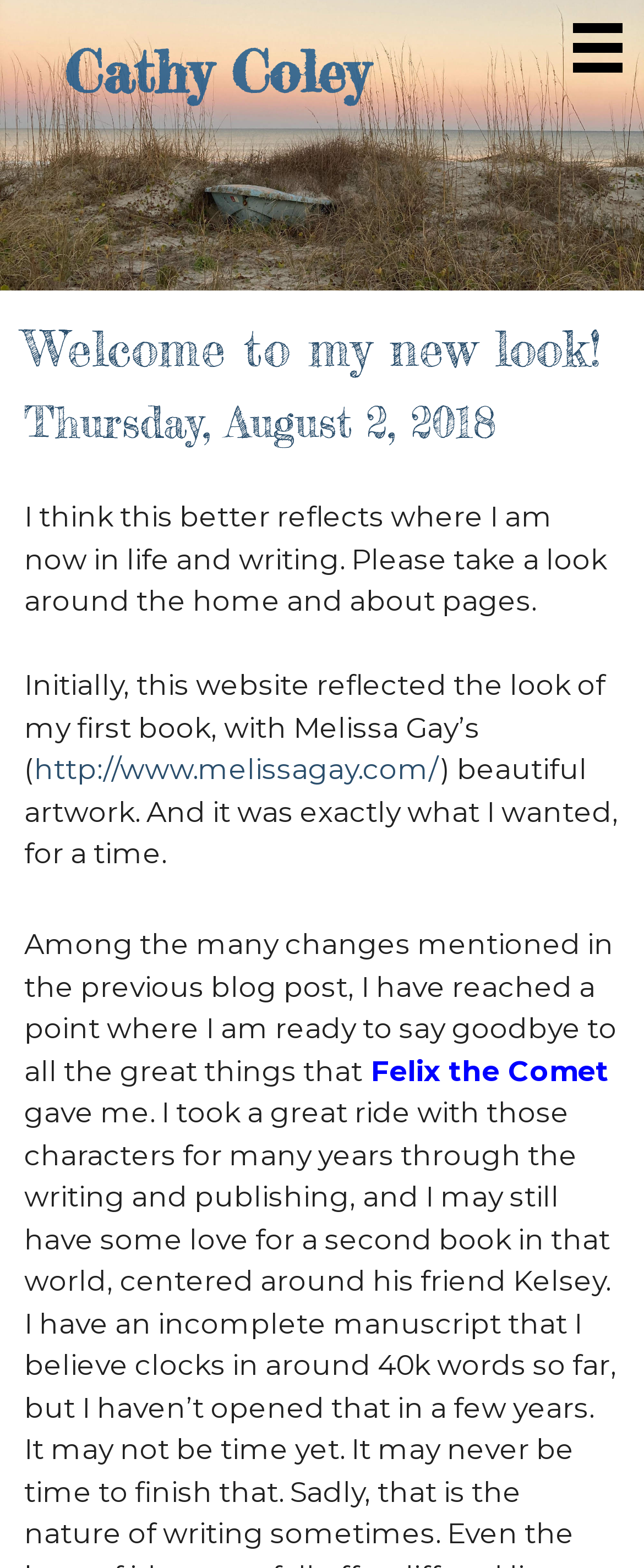For the following element description, predict the bounding box coordinates in the format (top-left x, top-left y, bottom-right x, bottom-right y). All values should be floating point numbers between 0 and 1. Description: parent_node: Skip to main content

[0.873, 0.008, 0.981, 0.052]